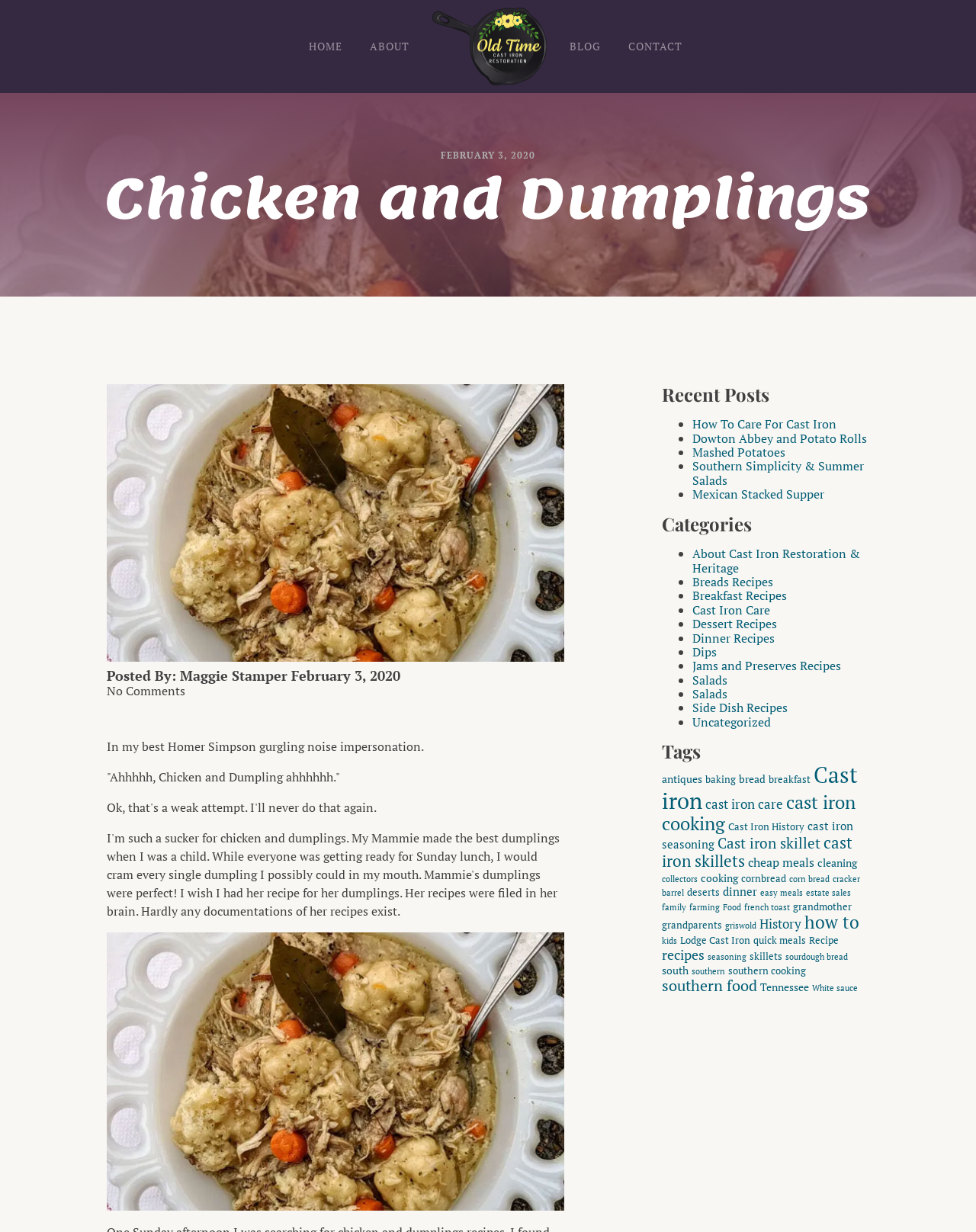Please find the bounding box coordinates of the element that you should click to achieve the following instruction: "Read the post about 'How To Care For Cast Iron'". The coordinates should be presented as four float numbers between 0 and 1: [left, top, right, bottom].

[0.709, 0.337, 0.857, 0.351]